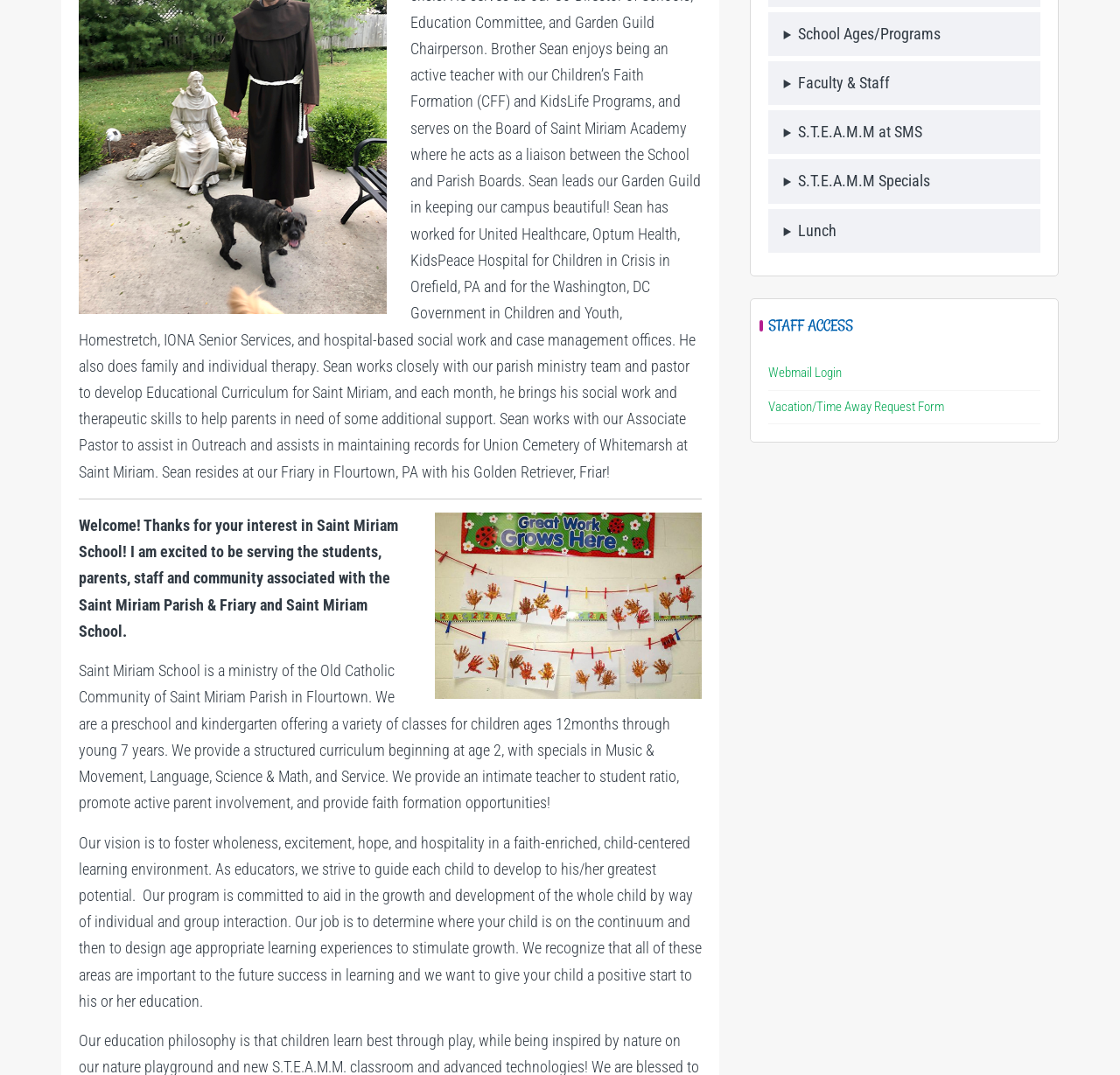Locate the bounding box of the UI element defined by this description: "Vacation/Time Away Request Form". The coordinates should be given as four float numbers between 0 and 1, formatted as [left, top, right, bottom].

[0.686, 0.371, 0.843, 0.385]